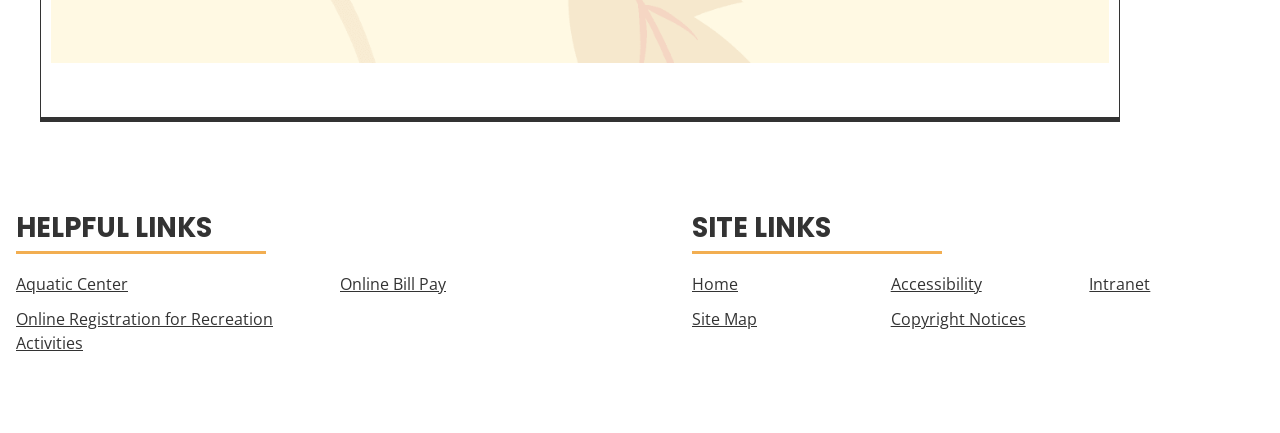Identify the bounding box coordinates of the region that needs to be clicked to carry out this instruction: "go to aquatic center". Provide these coordinates as four float numbers ranging from 0 to 1, i.e., [left, top, right, bottom].

[0.012, 0.631, 0.1, 0.681]